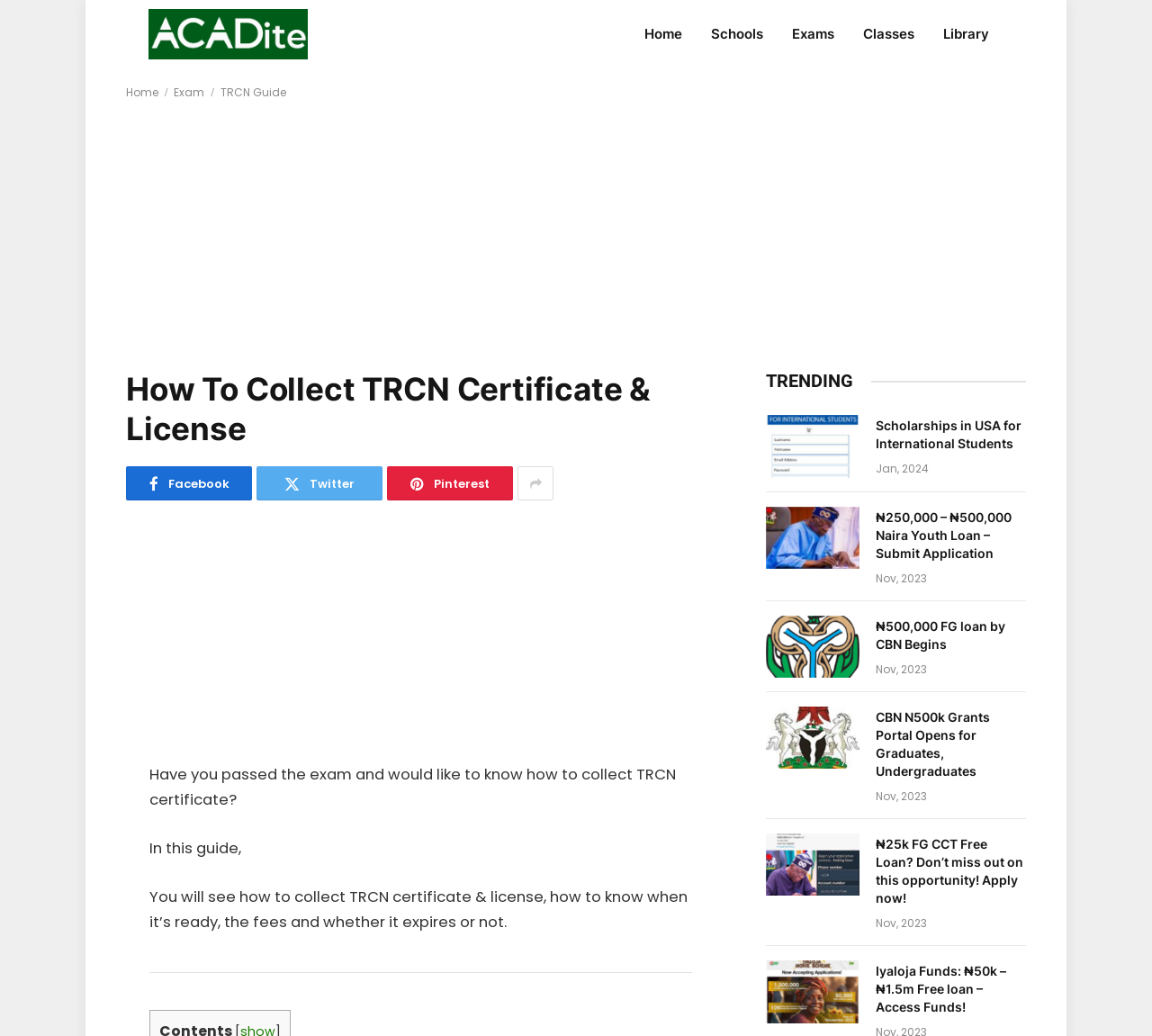Locate the bounding box of the user interface element based on this description: "title="ACADite Nigeria"".

[0.129, 0.0, 0.268, 0.066]